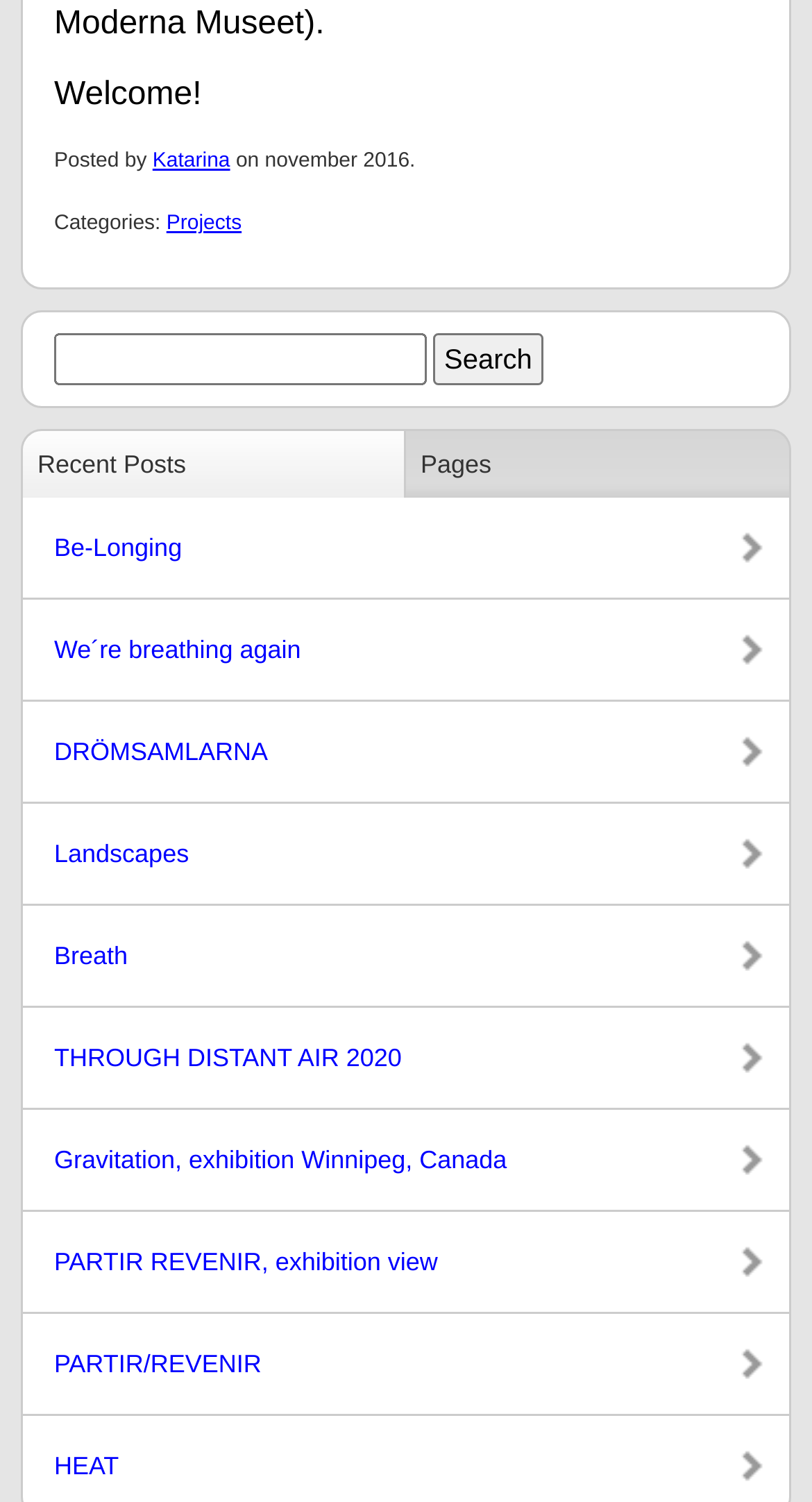Is the search function available?
Answer the question with a single word or phrase, referring to the image.

Yes